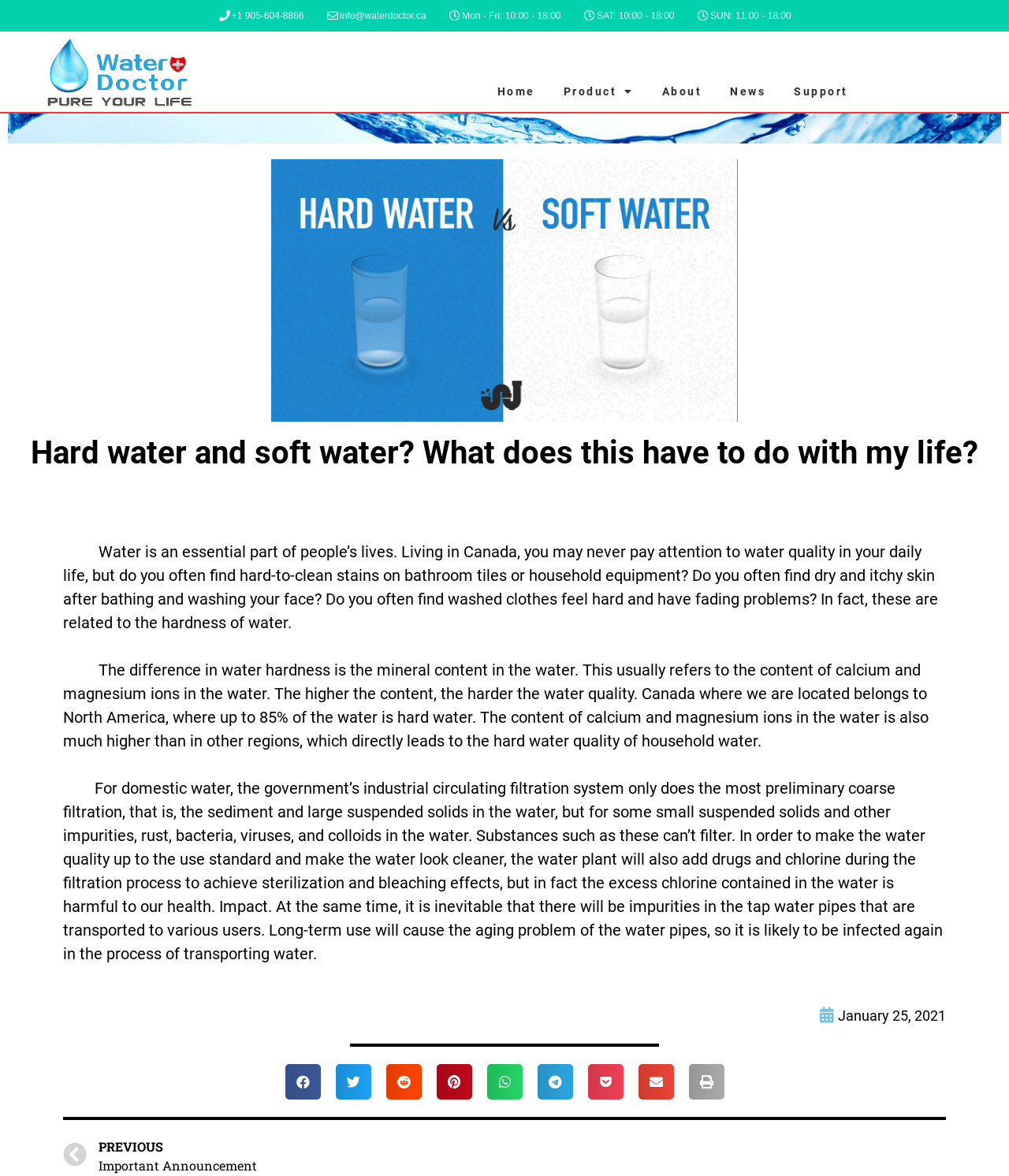Determine the bounding box coordinates of the section to be clicked to follow the instruction: "Share on facebook". The coordinates should be given as four float numbers between 0 and 1, formatted as [left, top, right, bottom].

[0.282, 0.905, 0.318, 0.935]